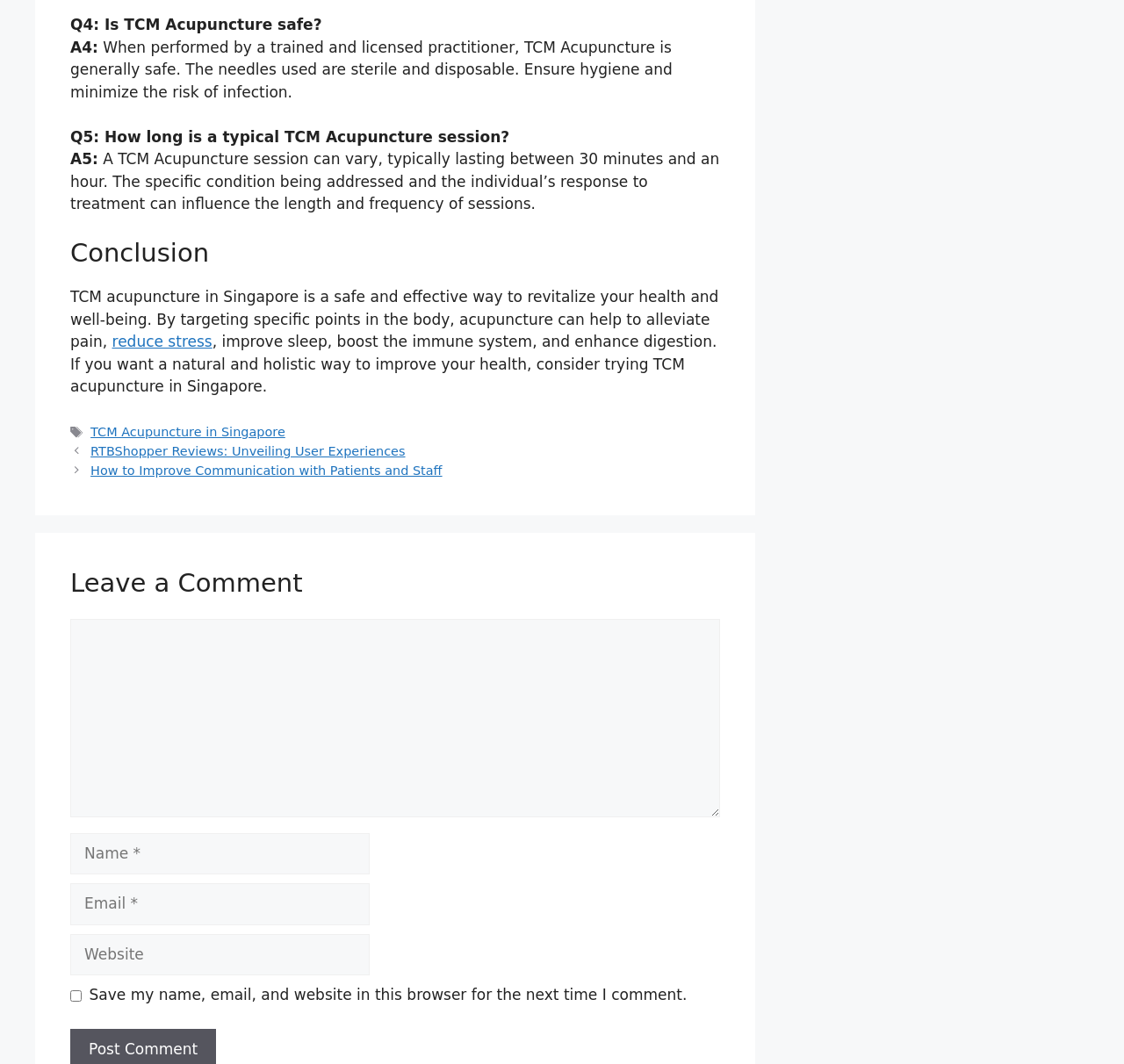Identify the bounding box coordinates of the part that should be clicked to carry out this instruction: "Click the link to read RTBShopper Reviews".

[0.081, 0.418, 0.361, 0.431]